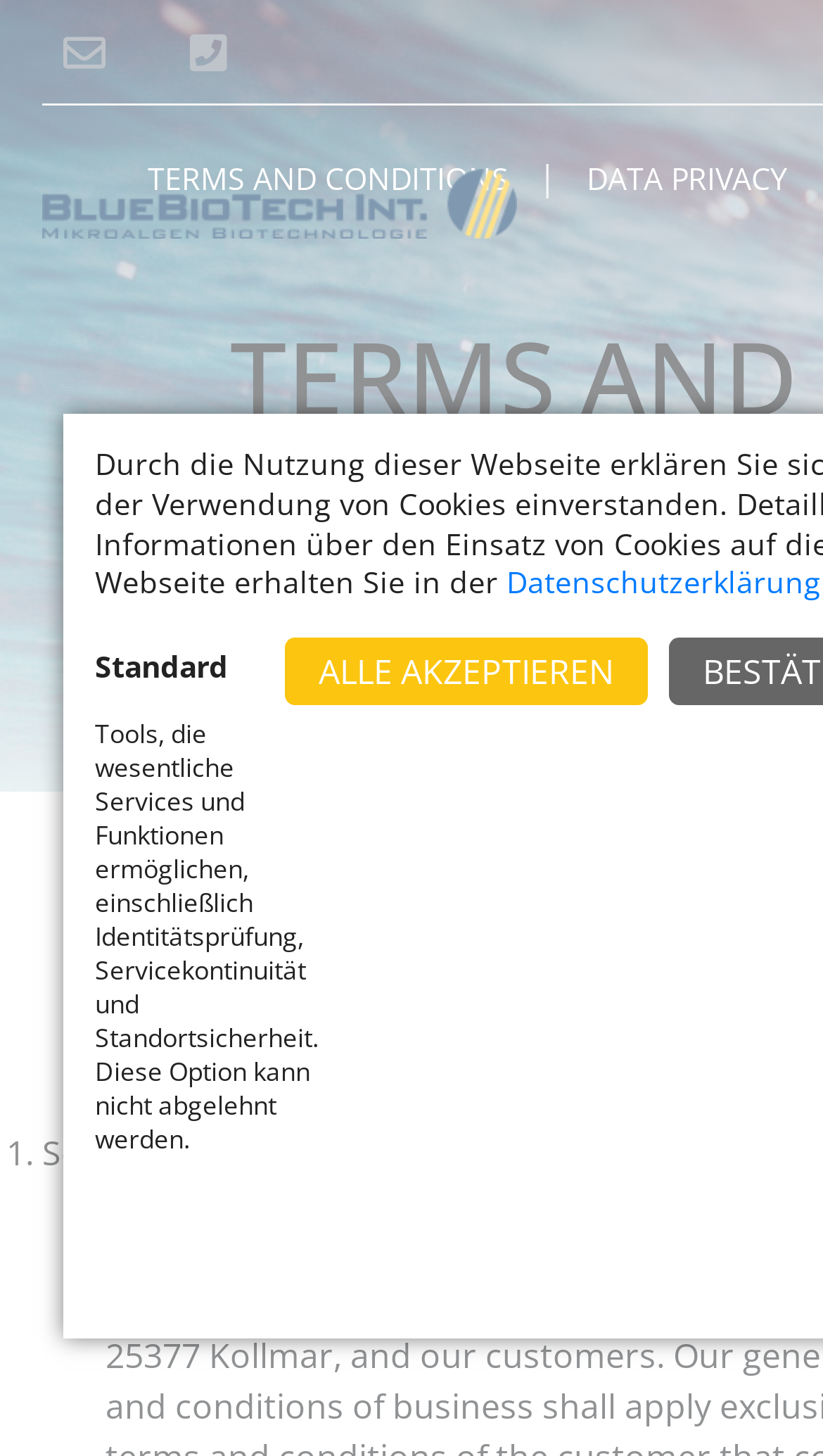Refer to the image and provide a thorough answer to this question:
What is the number of links in the top section?

I counted the number of links in the top section of the webpage, which are 'TERMS AND CONDITIONS', 'DATA PRIVACY', and the logo link 'BlueBioTech International Logo'.